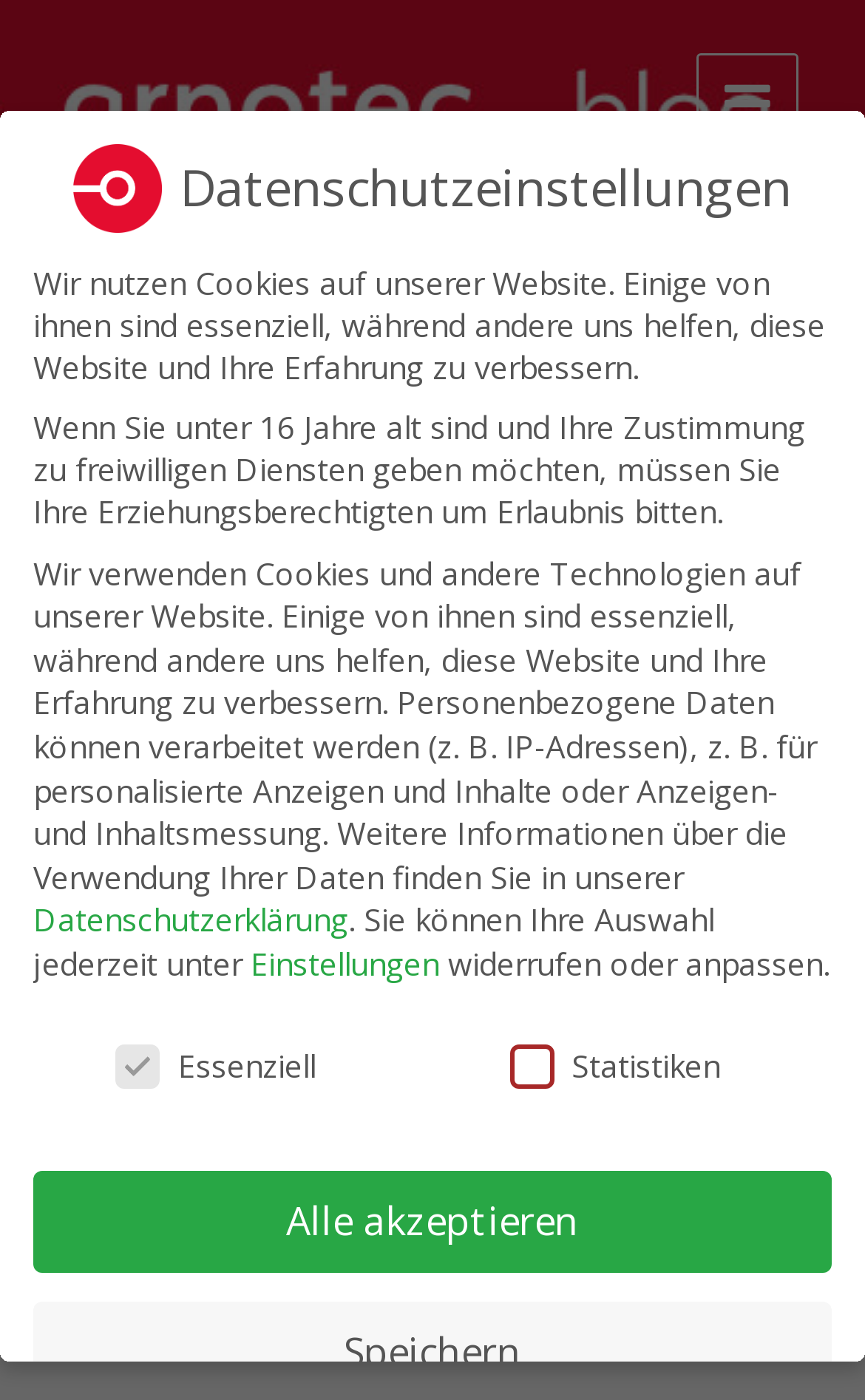Specify the bounding box coordinates of the region I need to click to perform the following instruction: "Click the 'HOME' link". The coordinates must be four float numbers in the range of 0 to 1, i.e., [left, top, right, bottom].

[0.365, 0.214, 0.473, 0.244]